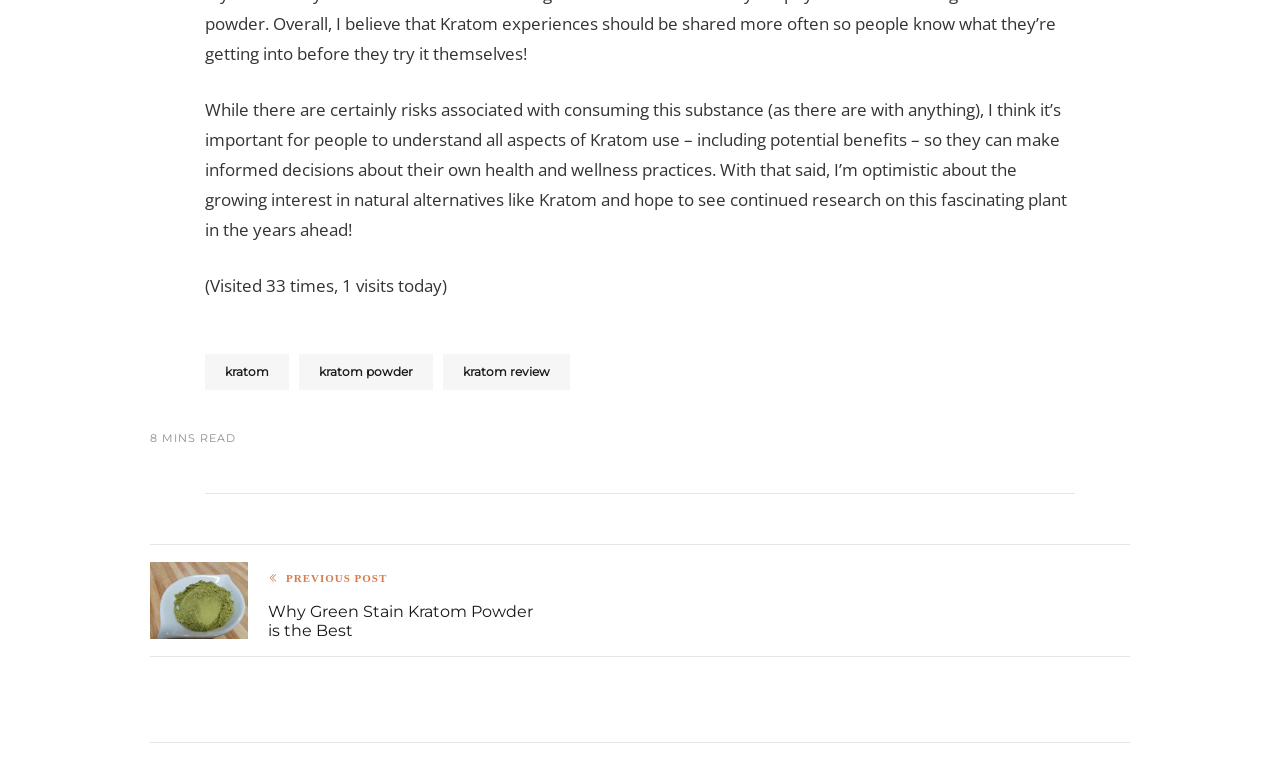Provide a brief response to the question using a single word or phrase: 
What is the topic of the article?

Kratom